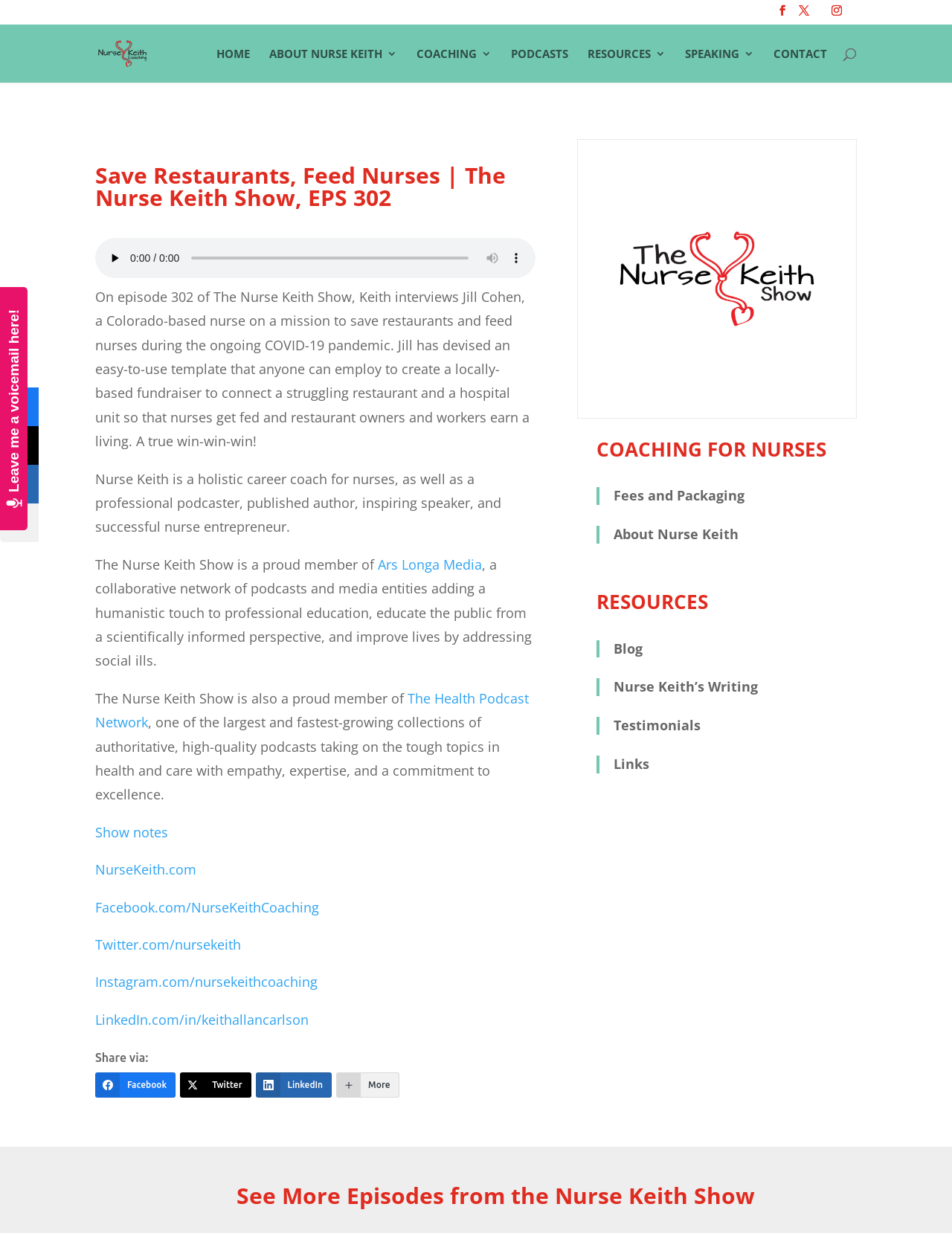Please identify the bounding box coordinates of the element that needs to be clicked to perform the following instruction: "Play the audio".

[0.108, 0.199, 0.133, 0.219]